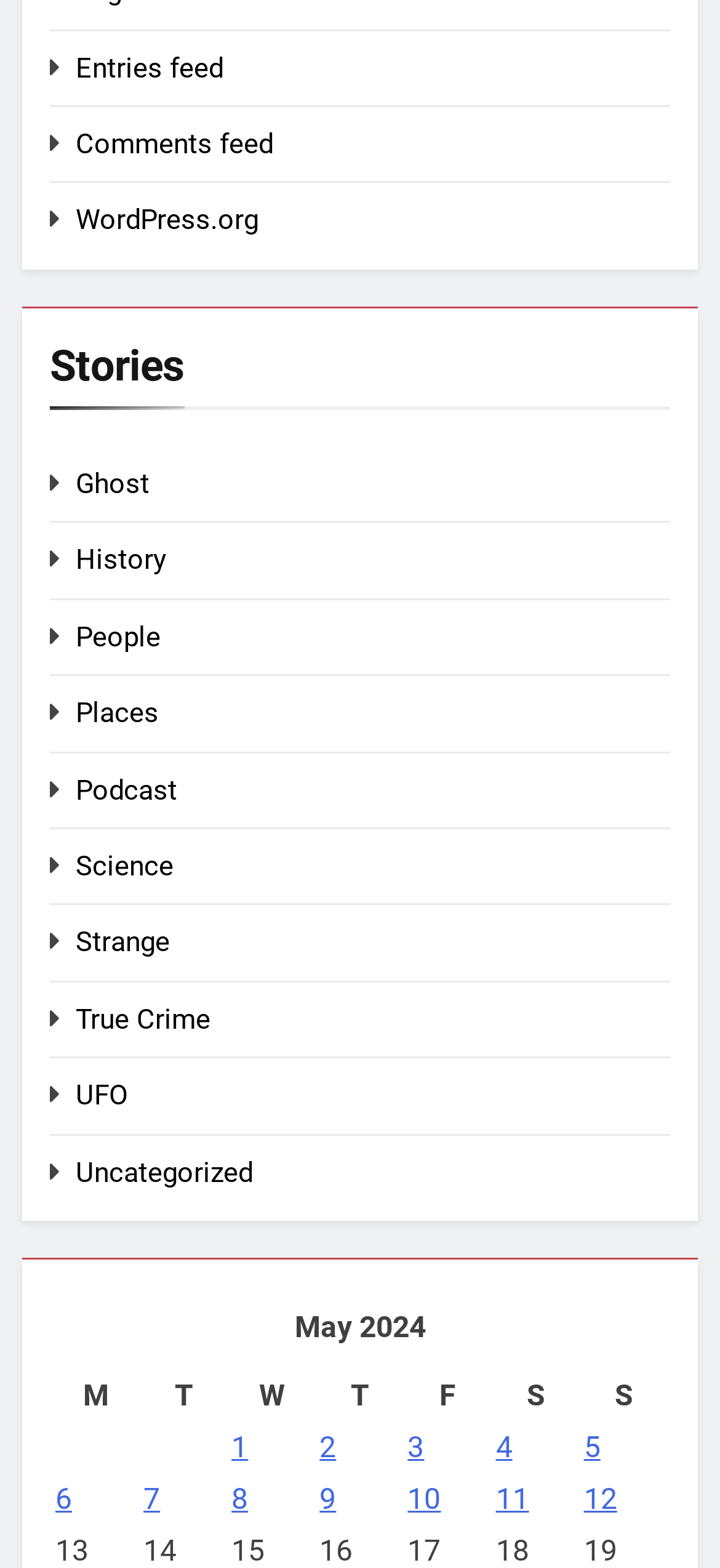Based on the element description 5, identify the bounding box coordinates for the UI element. The coordinates should be in the format (top-left x, top-left y, bottom-right x, bottom-right y) and within the 0 to 1 range.

[0.811, 0.912, 0.834, 0.934]